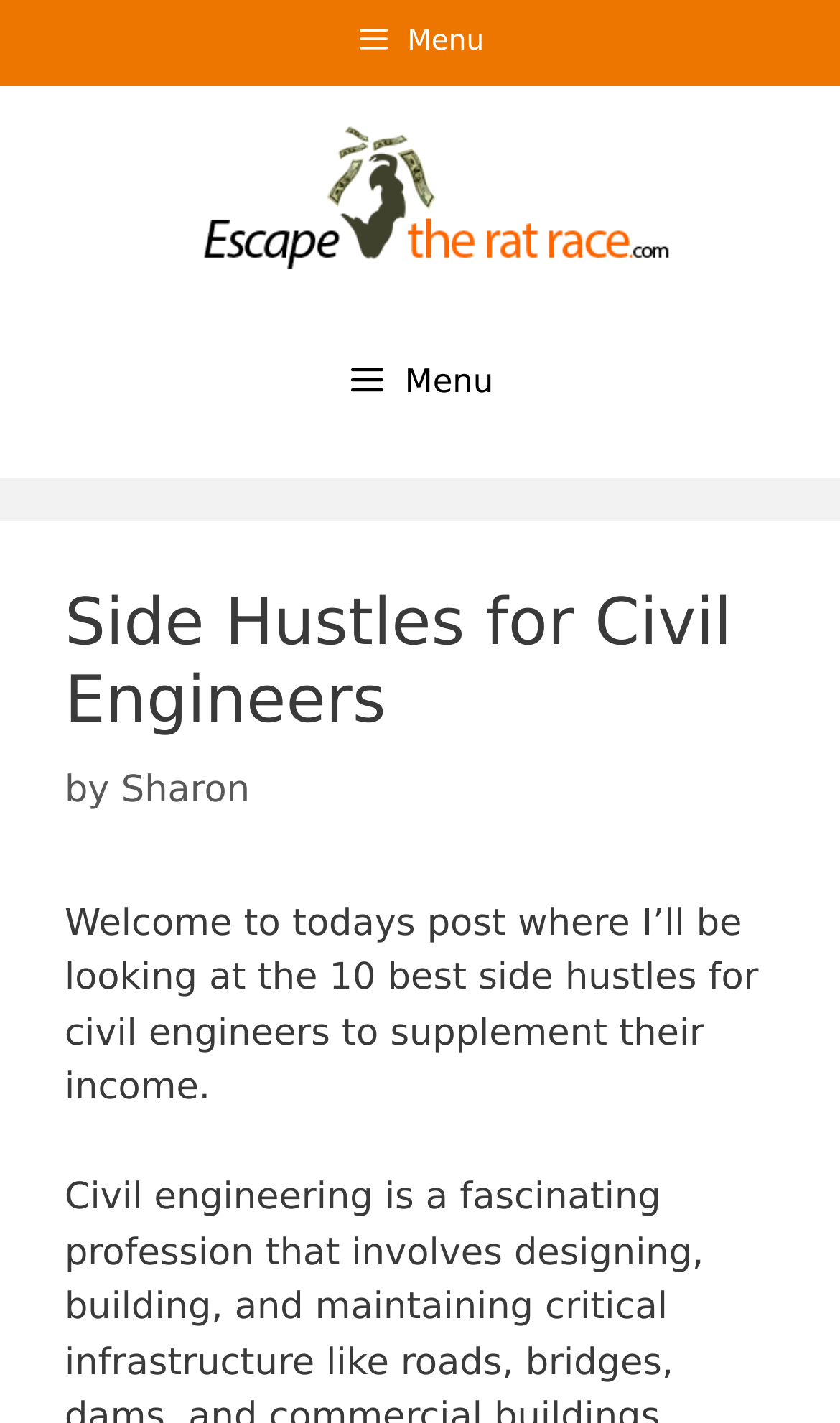Can you give a detailed response to the following question using the information from the image? What is the name of the website or blog?

I found the name of the website or blog by looking at the banner section of the webpage, which has a link that says 'Escape the rat race'. This suggests that 'Escape the rat race' is the name of the website or blog.